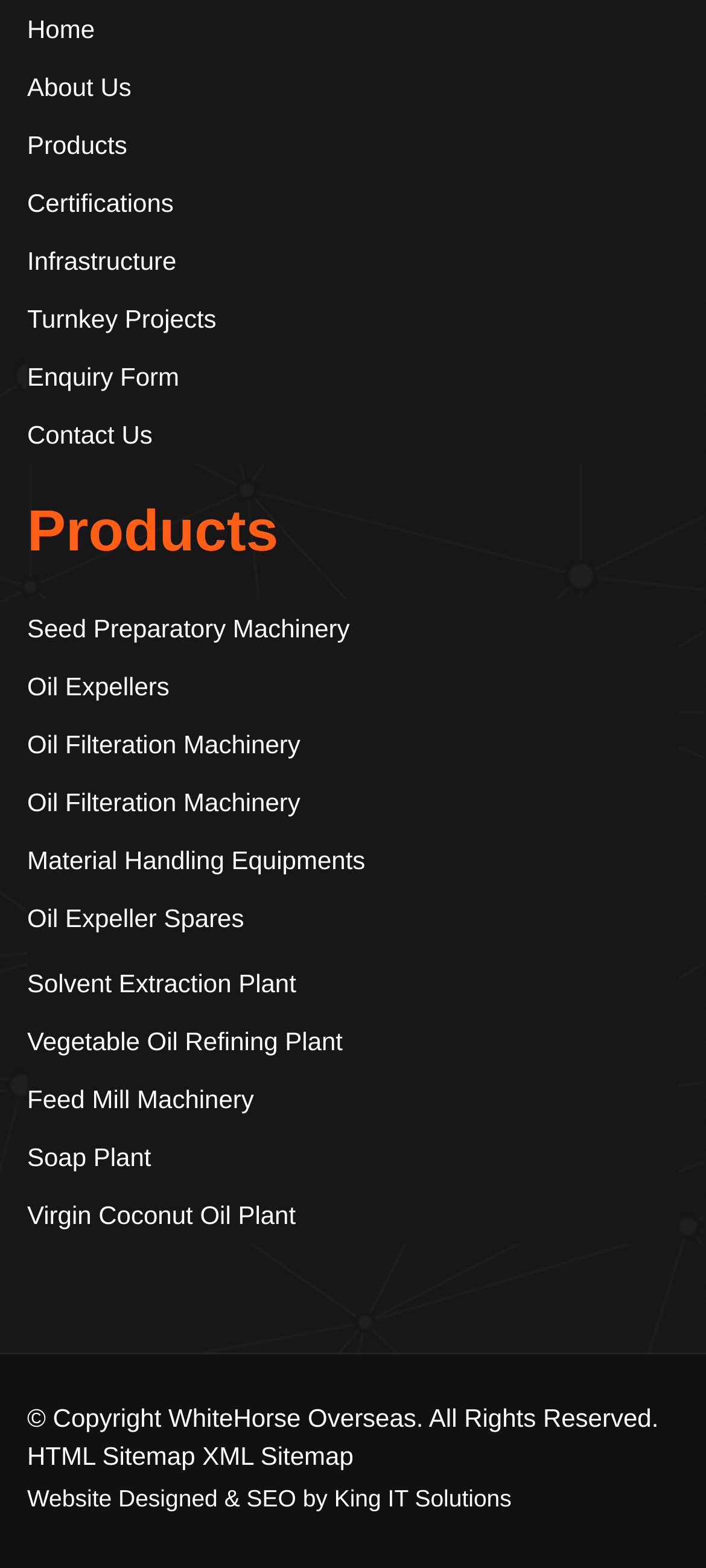Based on the element description WhiteHorse Overseas. All Rights Reserved., identify the bounding box coordinates for the UI element. The coordinates should be in the format (top-left x, top-left y, bottom-right x, bottom-right y) and within the 0 to 1 range.

[0.239, 0.895, 0.933, 0.913]